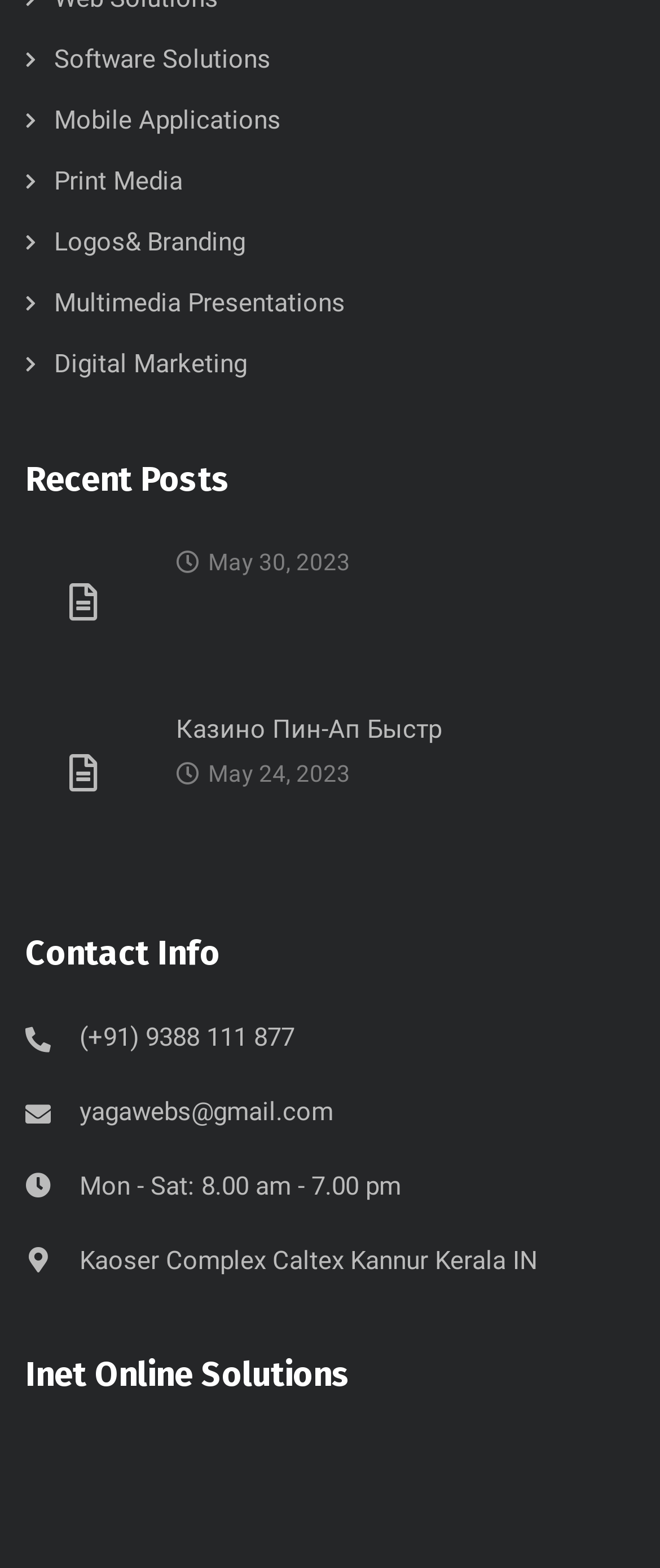Using a single word or phrase, answer the following question: 
What is the phone number mentioned in the Contact Info section?

(+91) 9388 111 877